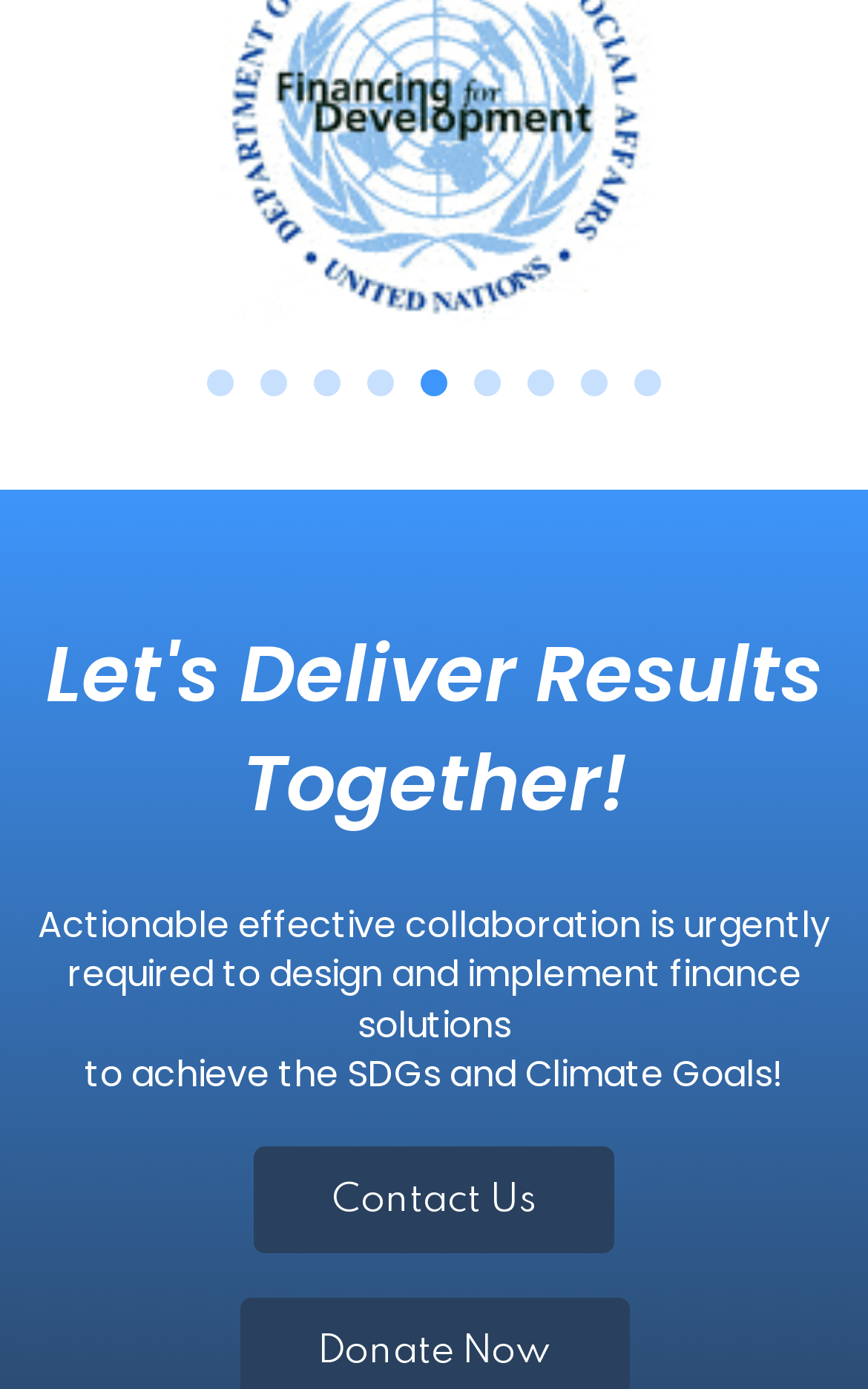Utilize the information from the image to answer the question in detail:
How many slide options are available?

I counted the number of 'Go to slide' buttons, which are 9, indicating that there are 9 slide options available.